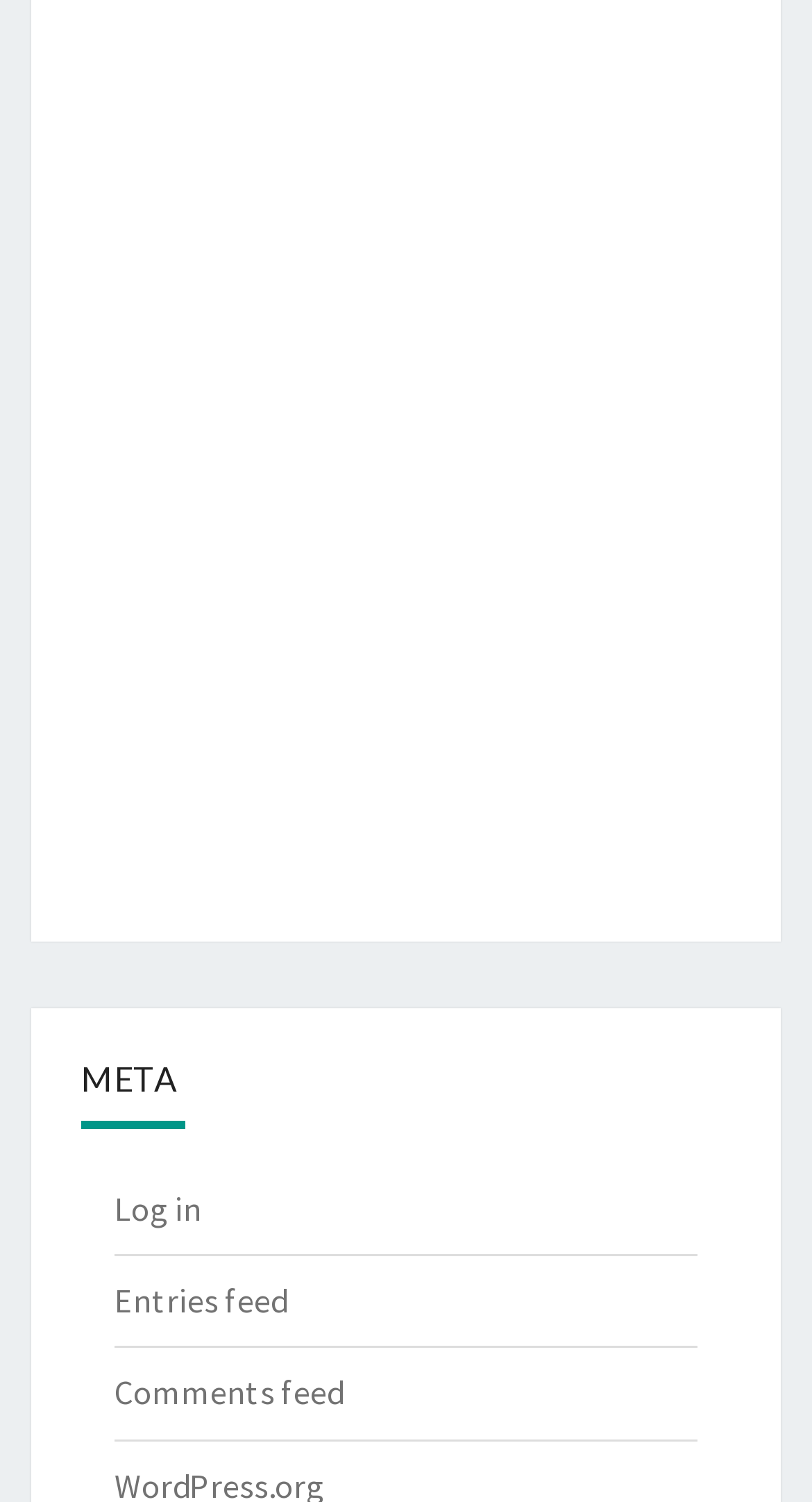Please specify the coordinates of the bounding box for the element that should be clicked to carry out this instruction: "Learn about Bitcoin". The coordinates must be four float numbers between 0 and 1, formatted as [left, top, right, bottom].

[0.648, 0.325, 0.886, 0.352]